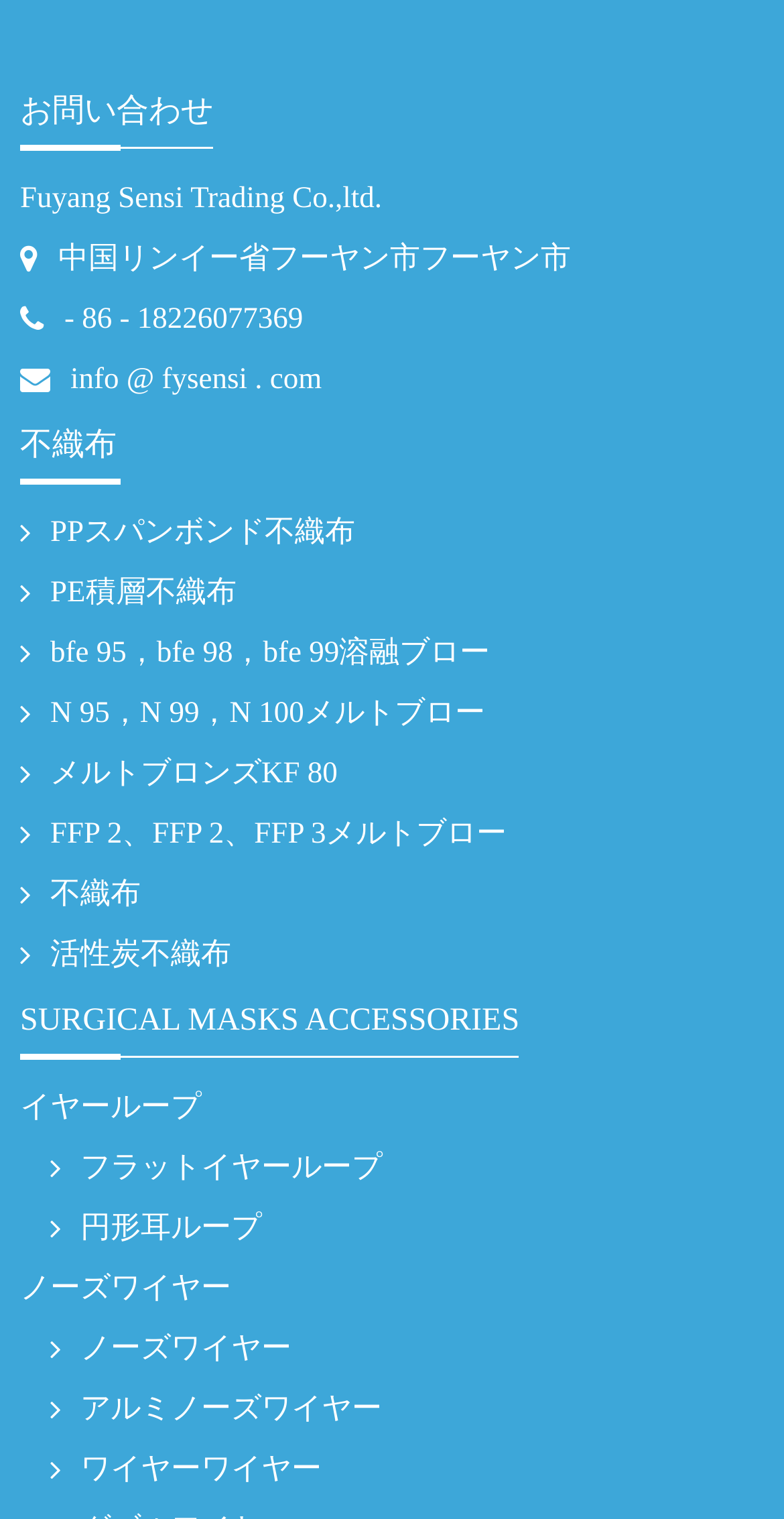Please answer the following question using a single word or phrase: 
What is the contact email of the company?

info@fysensi.com